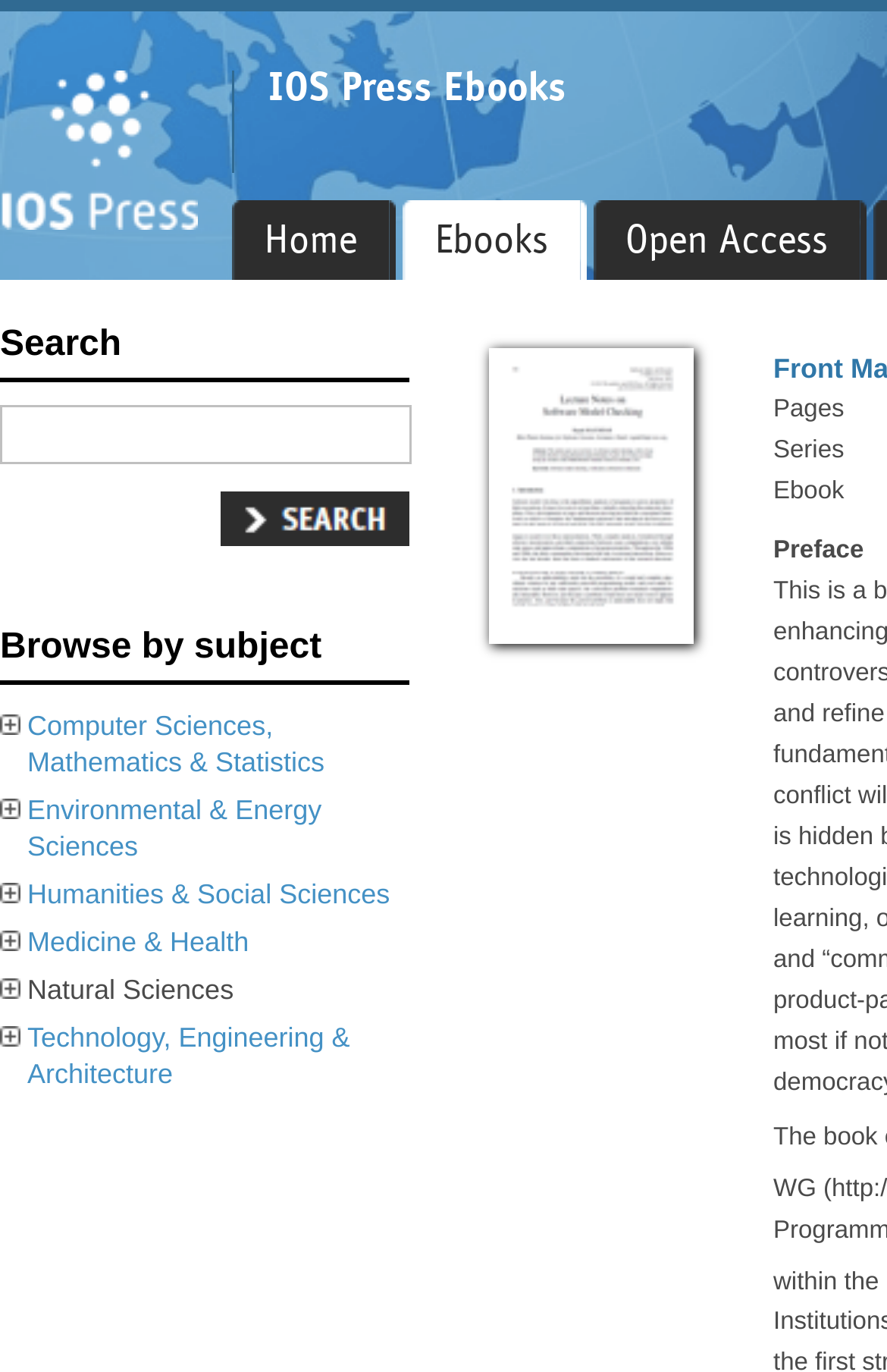What is the purpose of the search box?
Could you answer the question in a detailed manner, providing as much information as possible?

The search box is located at the top of the webpage, and it allows users to search for ebooks. The presence of a search box and a 'Search' label next to it suggests that the webpage is designed for users to find and access ebooks.